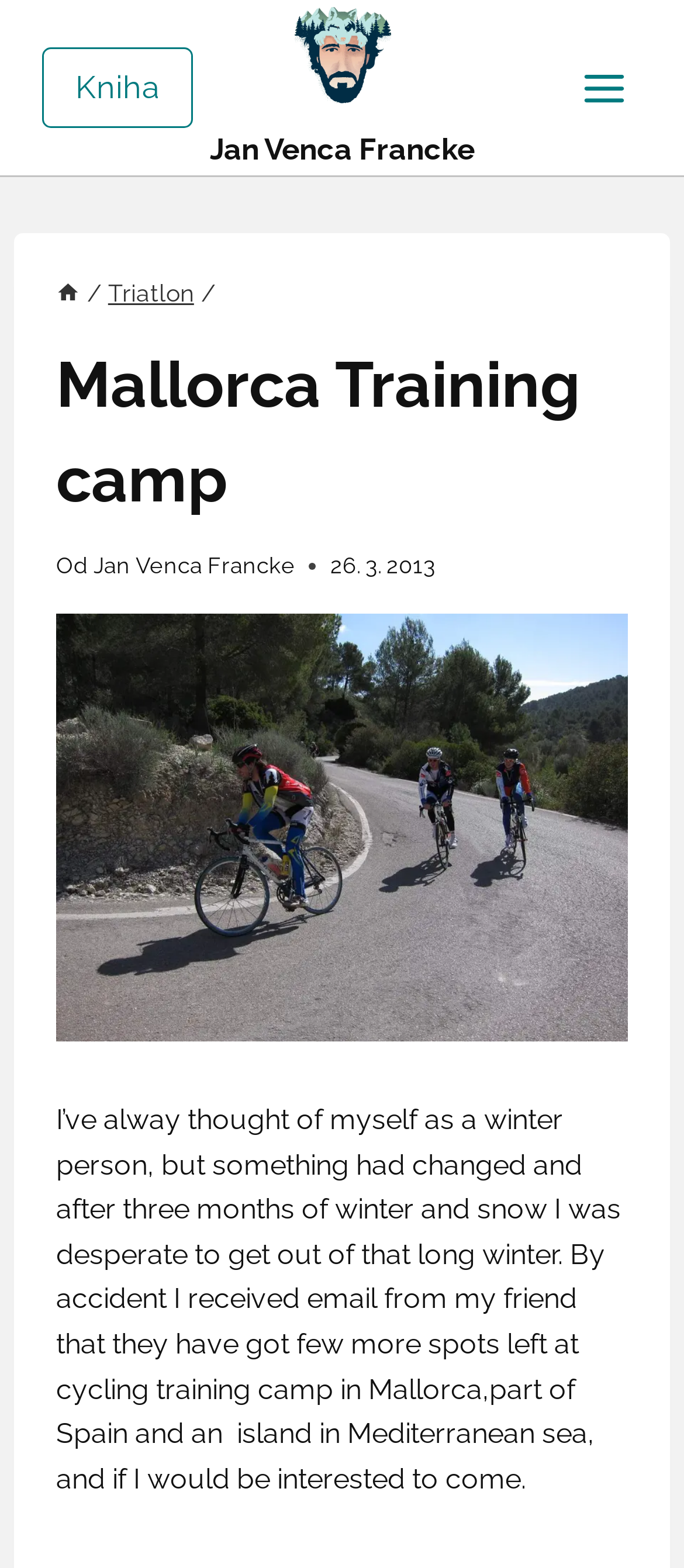What is the name of the author? Please answer the question using a single word or phrase based on the image.

Jan Venca Francke